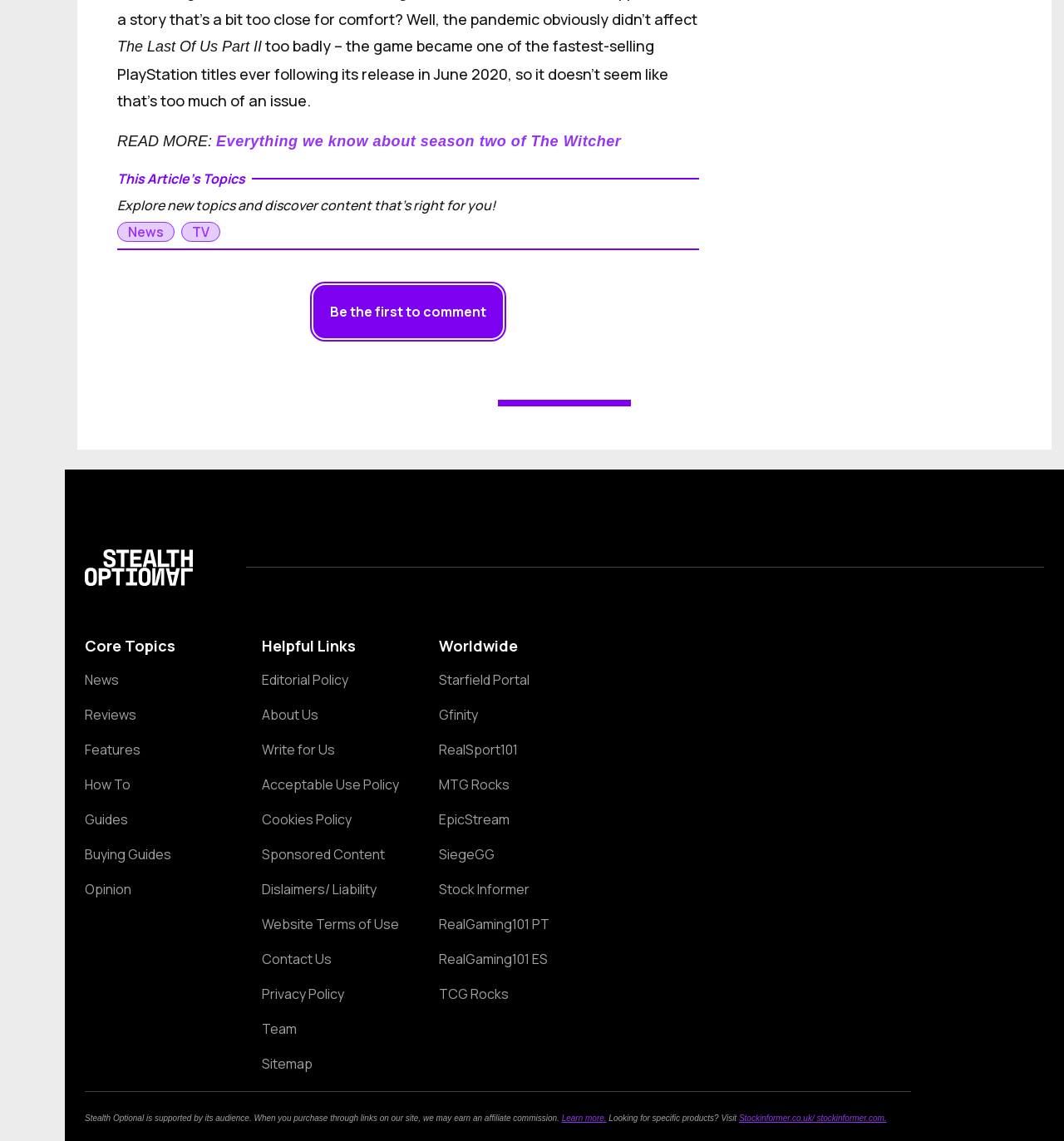Calculate the bounding box coordinates of the UI element given the description: "Website Terms of Use".

[0.246, 0.779, 0.375, 0.793]